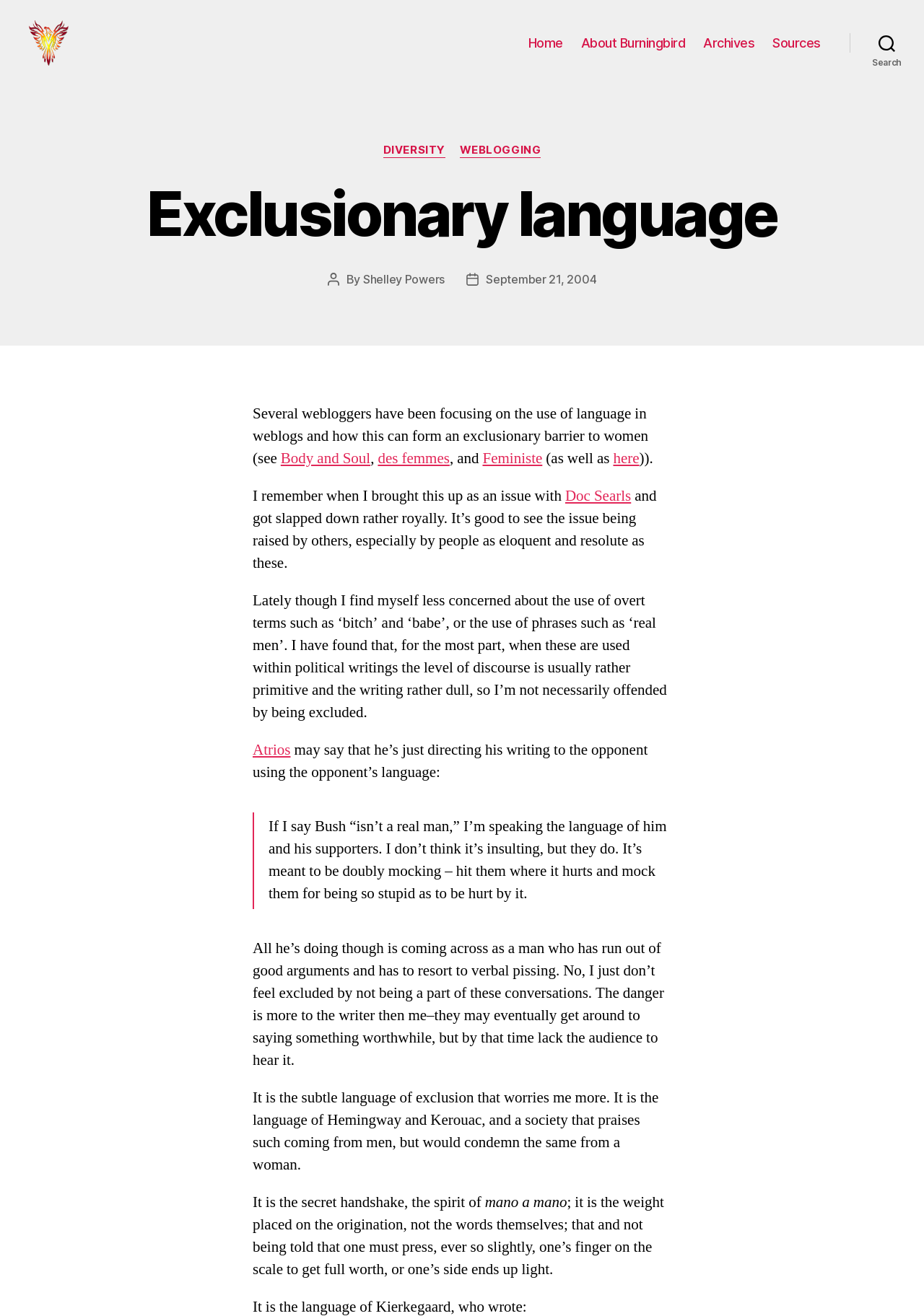Find the bounding box coordinates of the area to click in order to follow the instruction: "Check the 'Sources'".

[0.836, 0.034, 0.888, 0.046]